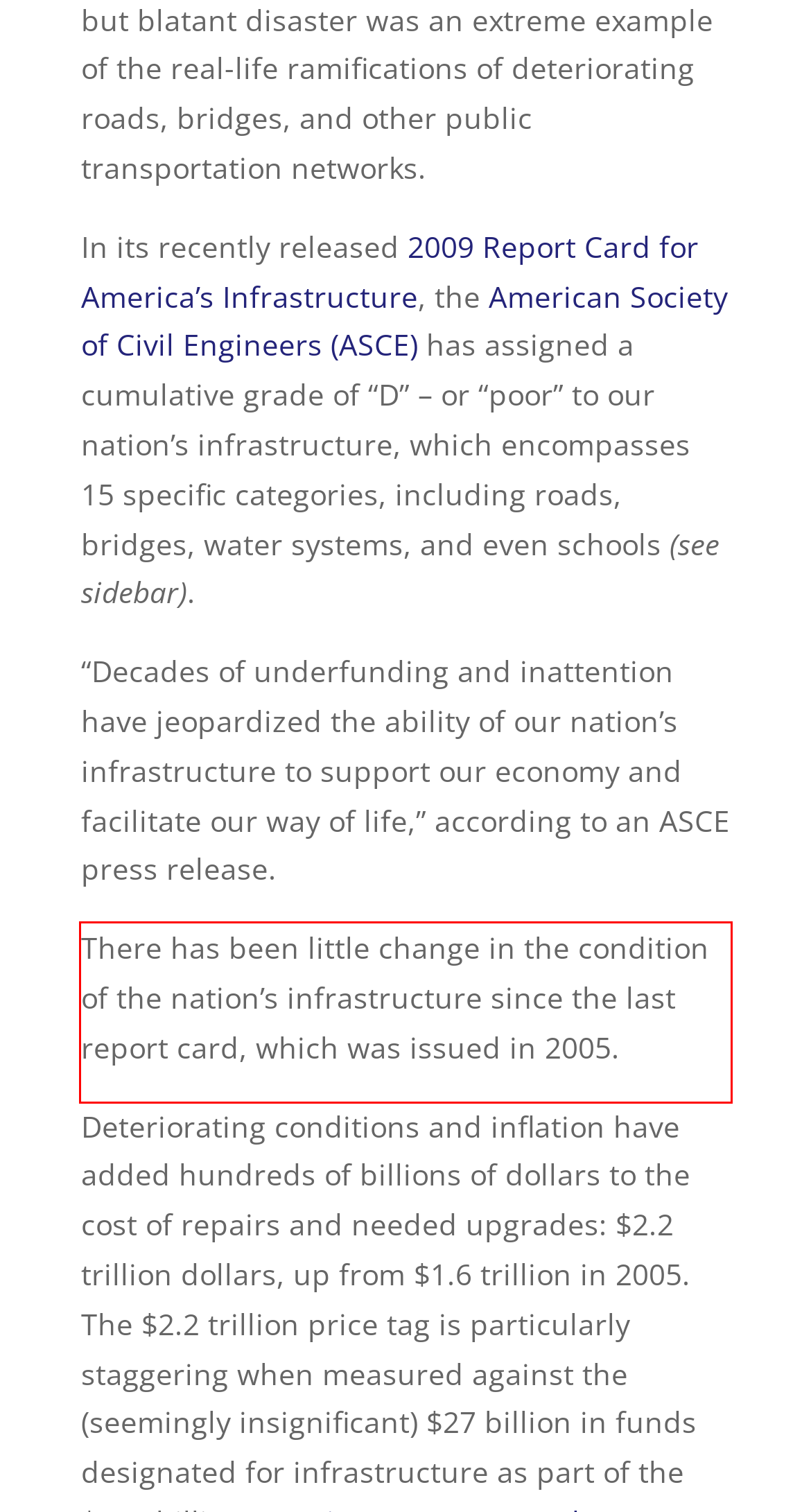Please analyze the provided webpage screenshot and perform OCR to extract the text content from the red rectangle bounding box.

There has been little change in the condition of the nation’s infrastructure since the last report card, which was issued in 2005.